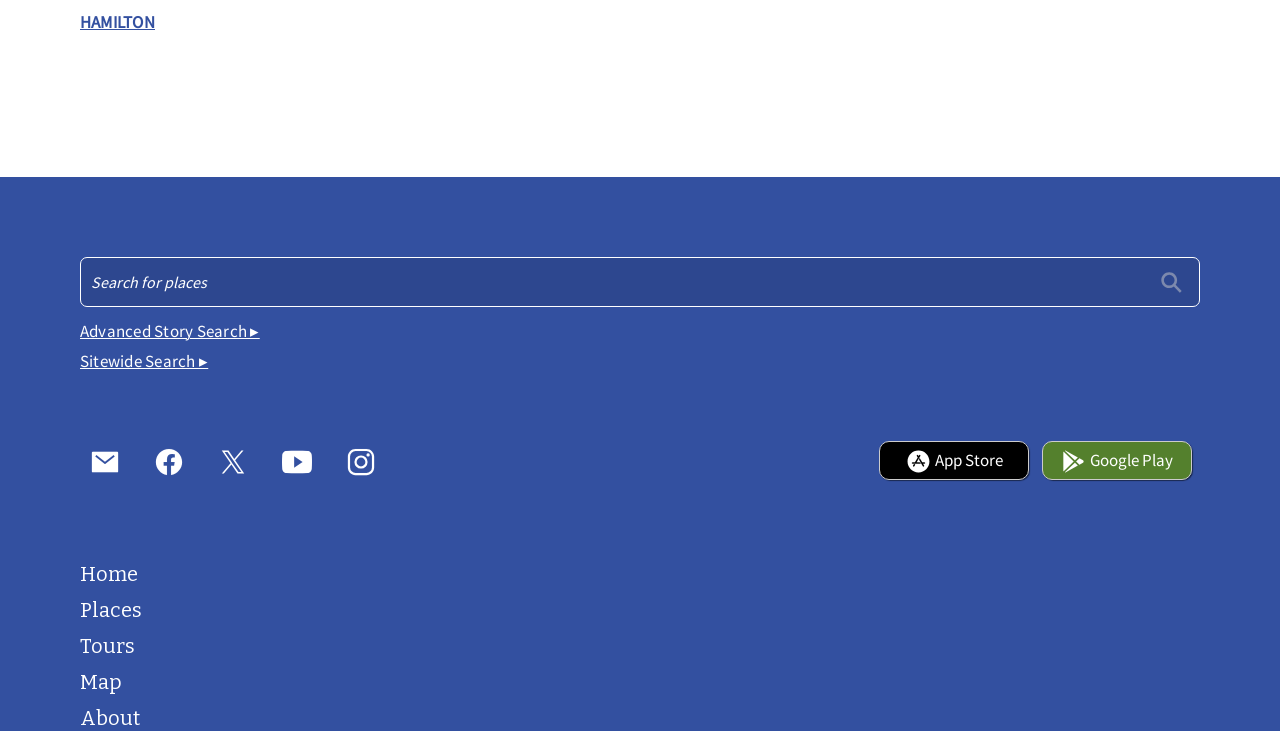Could you determine the bounding box coordinates of the clickable element to complete the instruction: "Go to Advanced Story Search"? Provide the coordinates as four float numbers between 0 and 1, i.e., [left, top, right, bottom].

[0.062, 0.44, 0.203, 0.468]